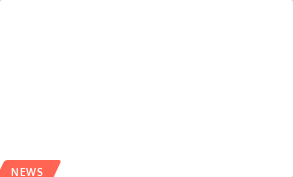Describe all the aspects of the image extensively.

This image highlights a significant partnership between the American College of Education and Navigate360 Training Institute. The collaboration aims to enhance educational offerings, focusing on training and development in today’s evolving job market. With a publication date of June 13, 2023, this news piece emphasizes the commitment of educational institutions to align curriculums with industry needs, ensuring that learners are equipped with the skills necessary for success in various professional fields.